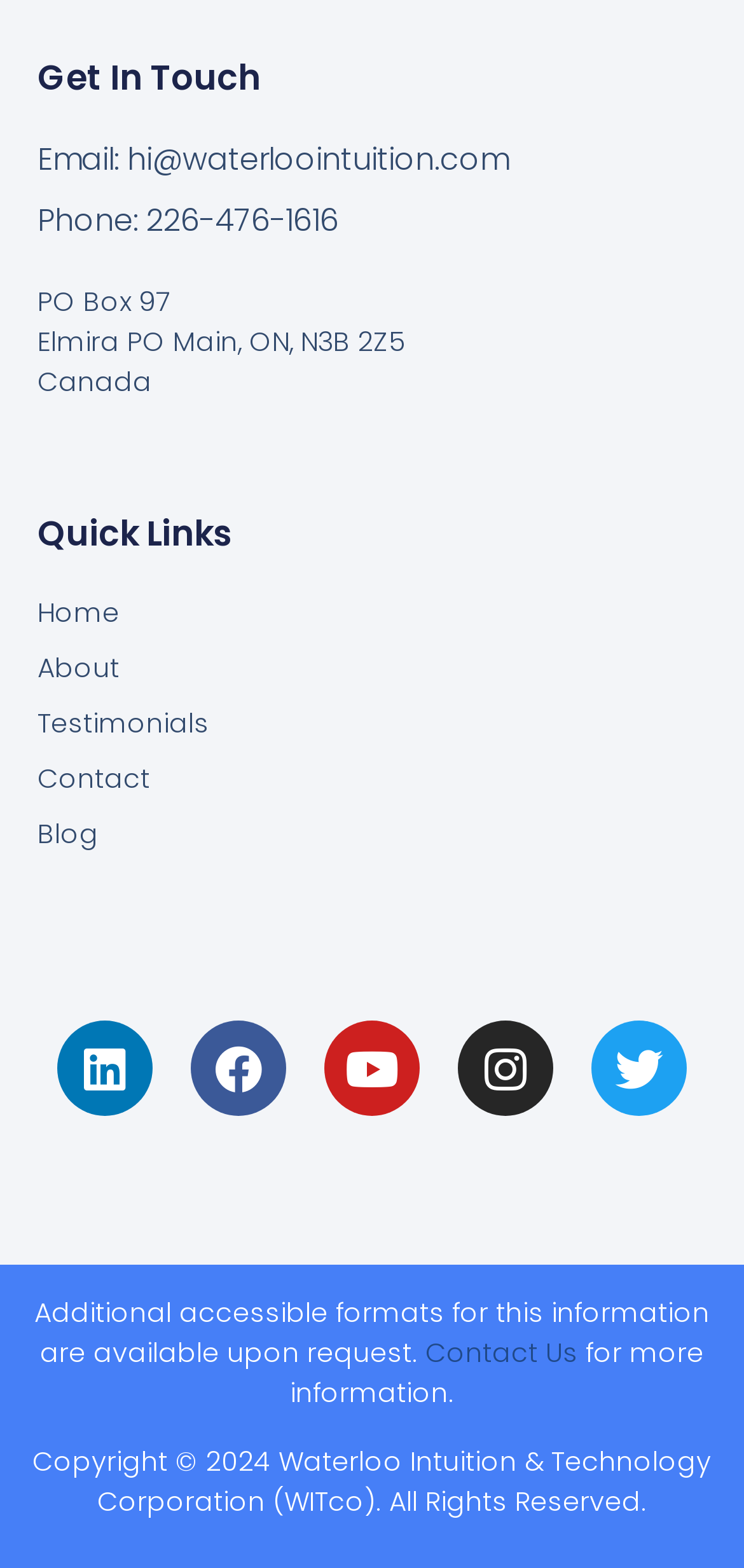What is the address of Waterloo Intuition & Technology Corporation?
Please utilize the information in the image to give a detailed response to the question.

I determined the address by looking at the 'Get In Touch' section, where it is listed in three separate lines as 'PO Box 97', 'Elmira PO Main, ON, N3B 2Z5', and 'Canada'.